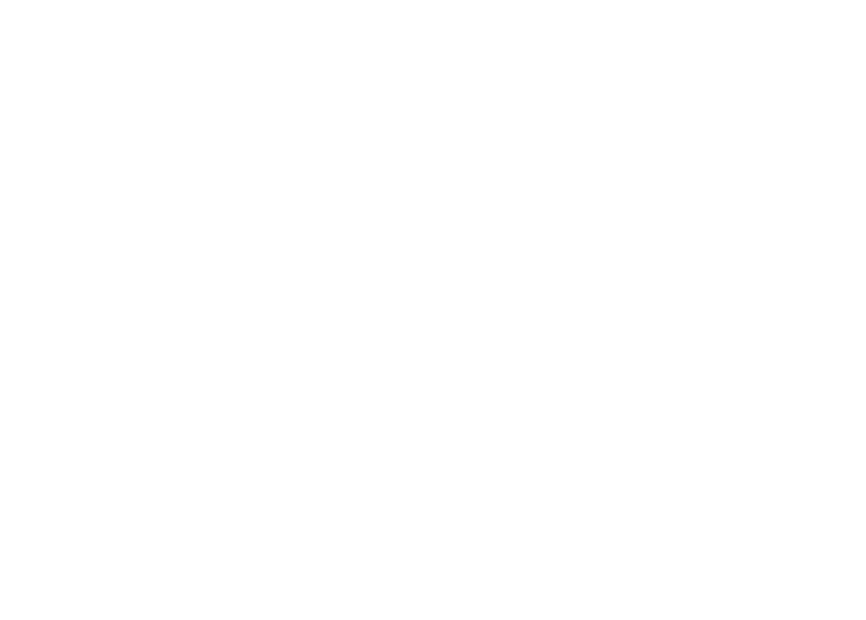What is the purpose of the image?
Using the information presented in the image, please offer a detailed response to the question.

The image is positioned within a section that highlights the various services offered, contributing to a comprehensive understanding of the overall offerings, which suggests that the purpose of the image is to highlight the services offered.